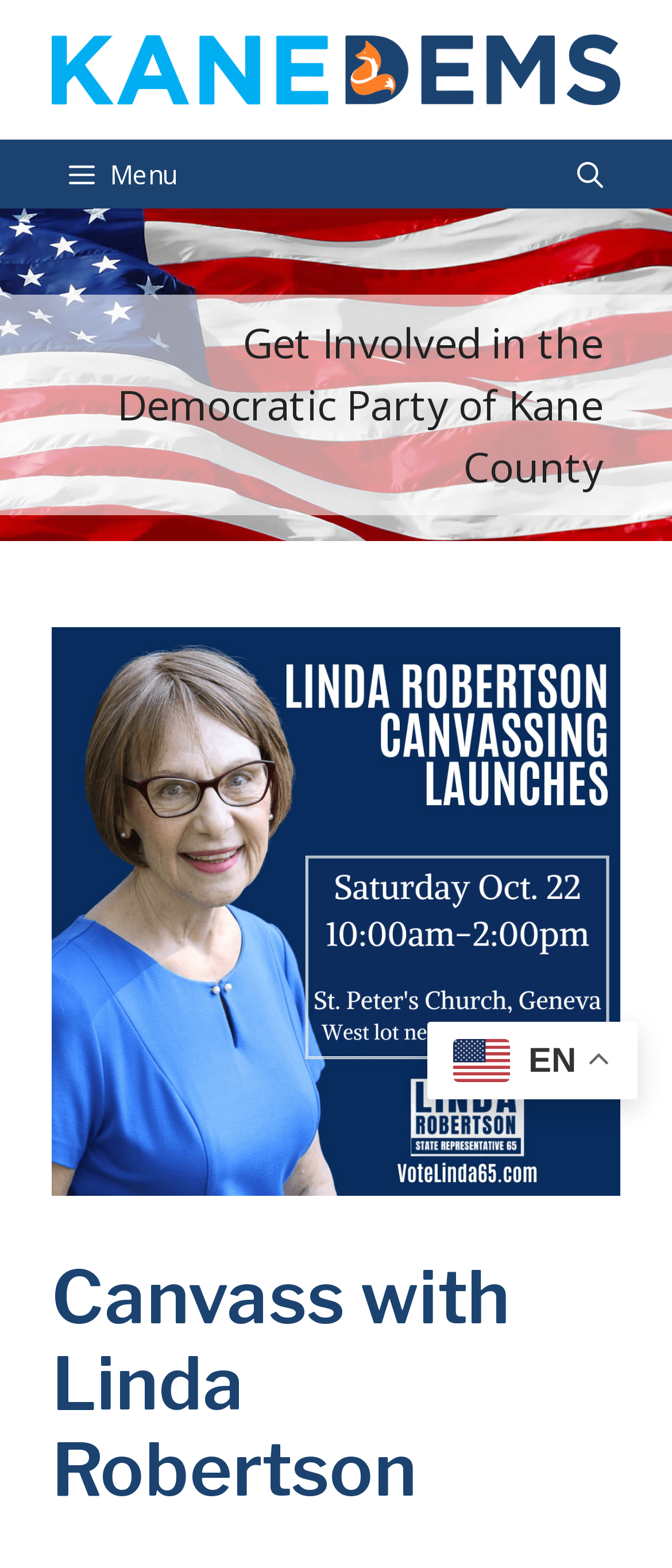Locate the headline of the webpage and generate its content.

Canvass with Linda Robertson